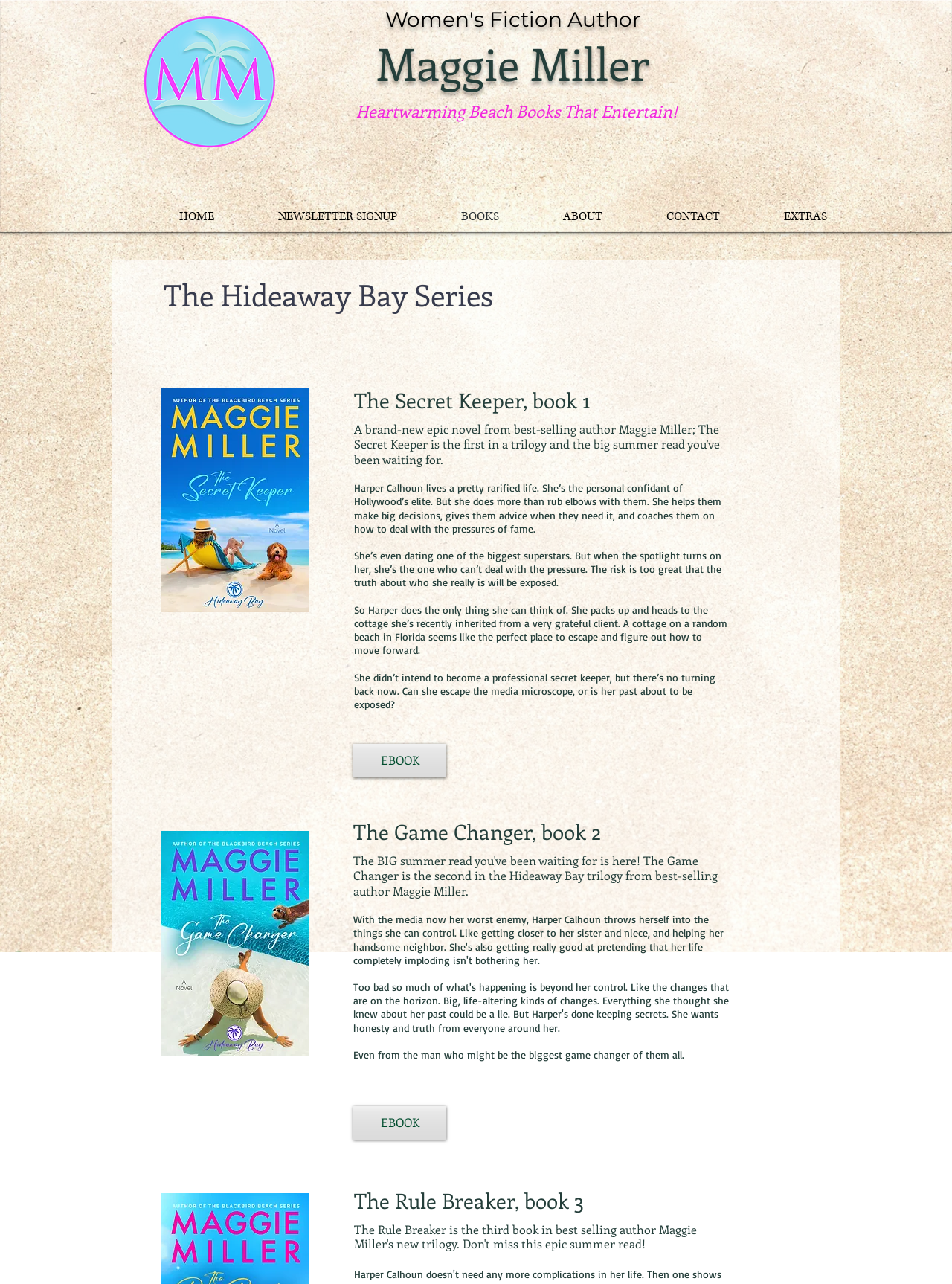Using the description: "EXTRAS", determine the UI element's bounding box coordinates. Ensure the coordinates are in the format of four float numbers between 0 and 1, i.e., [left, top, right, bottom].

[0.768, 0.151, 0.88, 0.187]